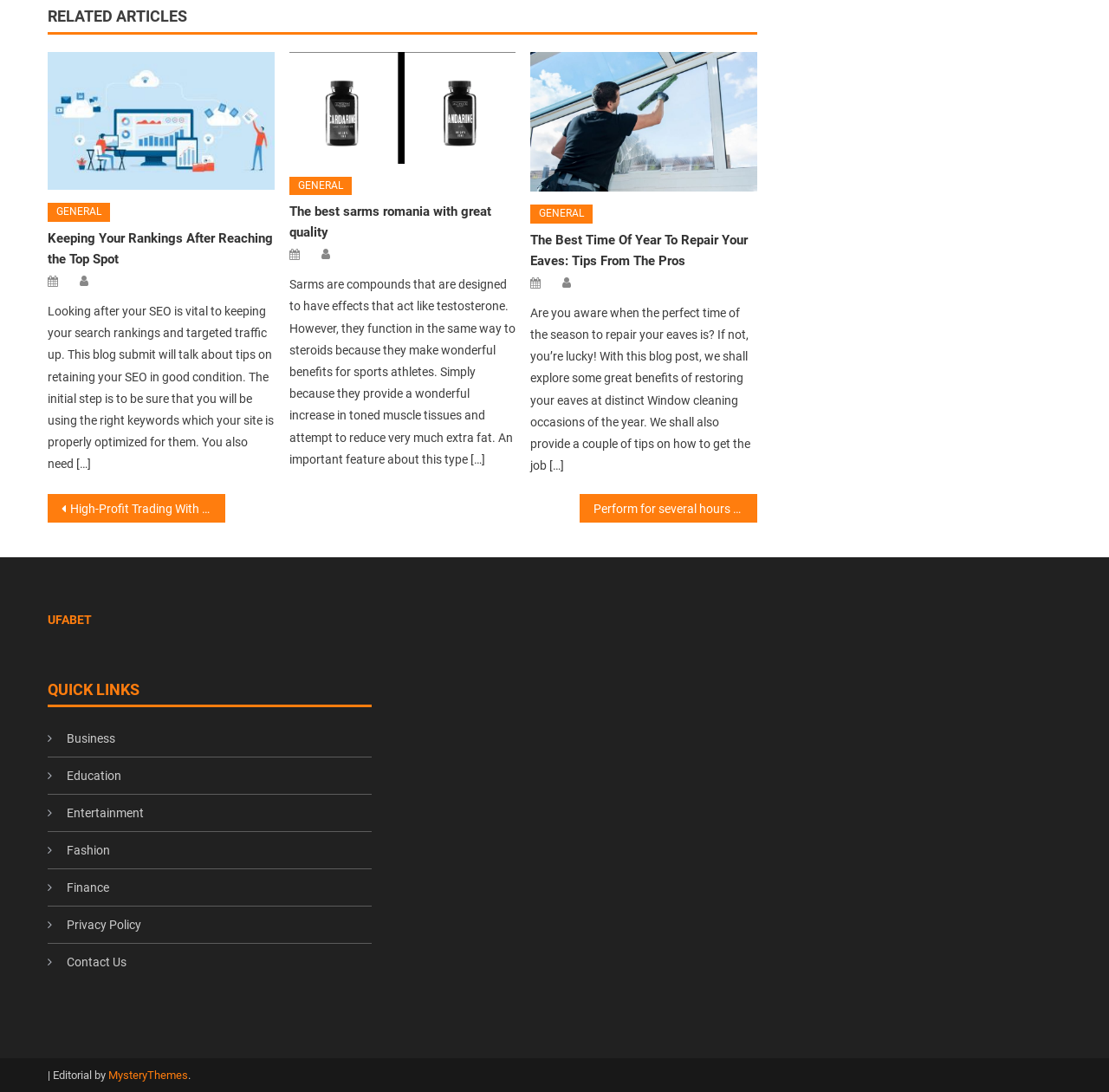Provide a brief response to the question below using a single word or phrase: 
How many navigation links are there?

2